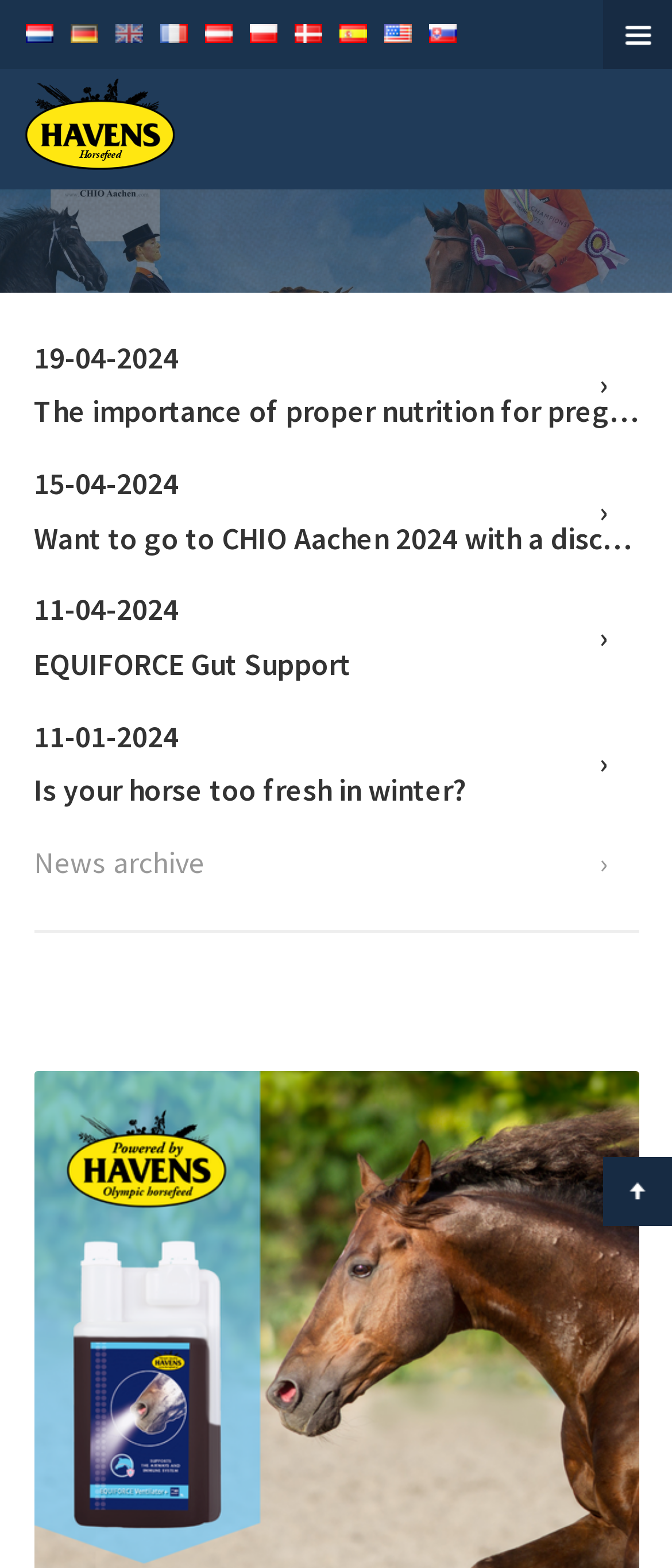Please answer the following query using a single word or phrase: 
How many news articles are listed?

5